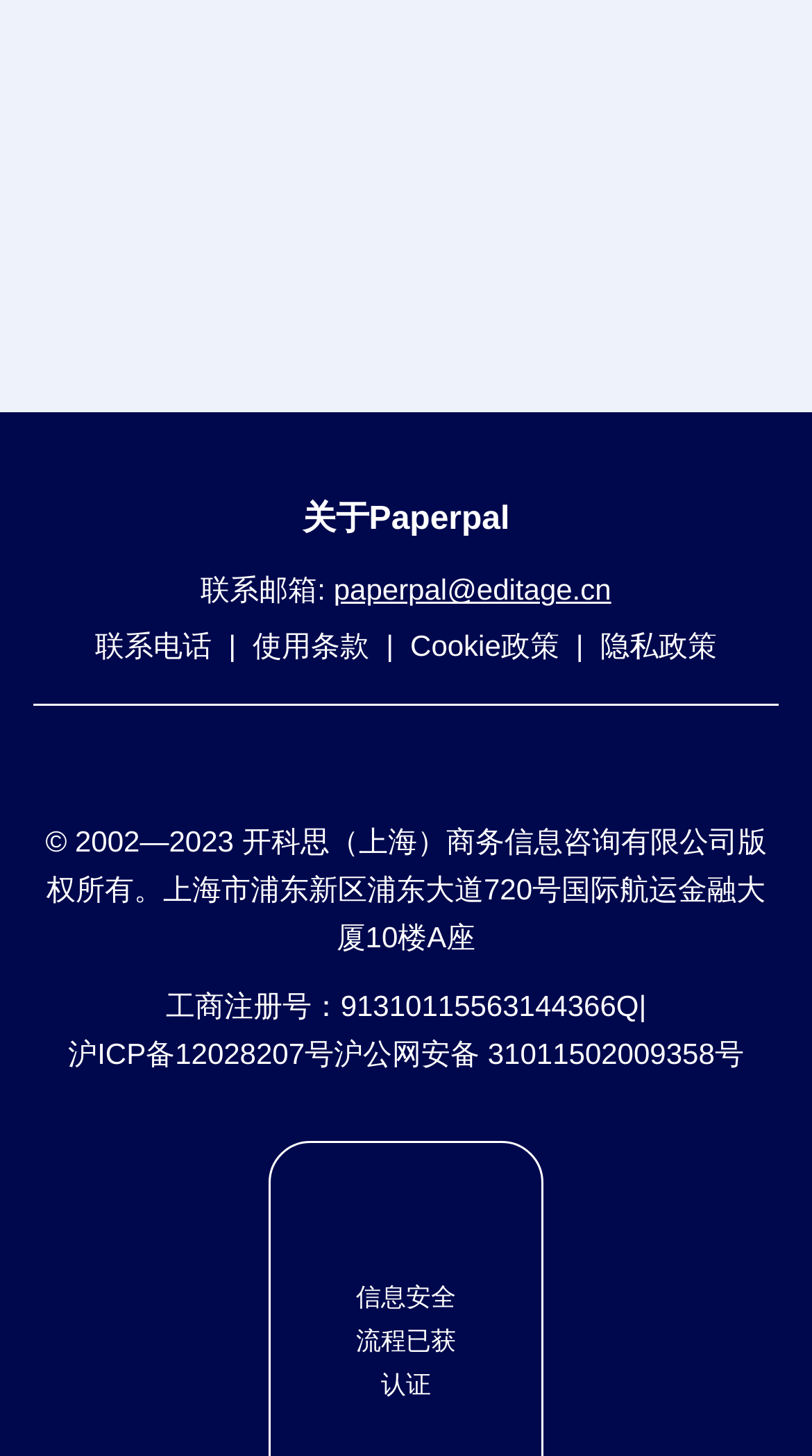What is the company's registered address?
Provide a concise answer using a single word or phrase based on the image.

上海市浦东新区浦东大道720号国际航运金融大厦10楼A座